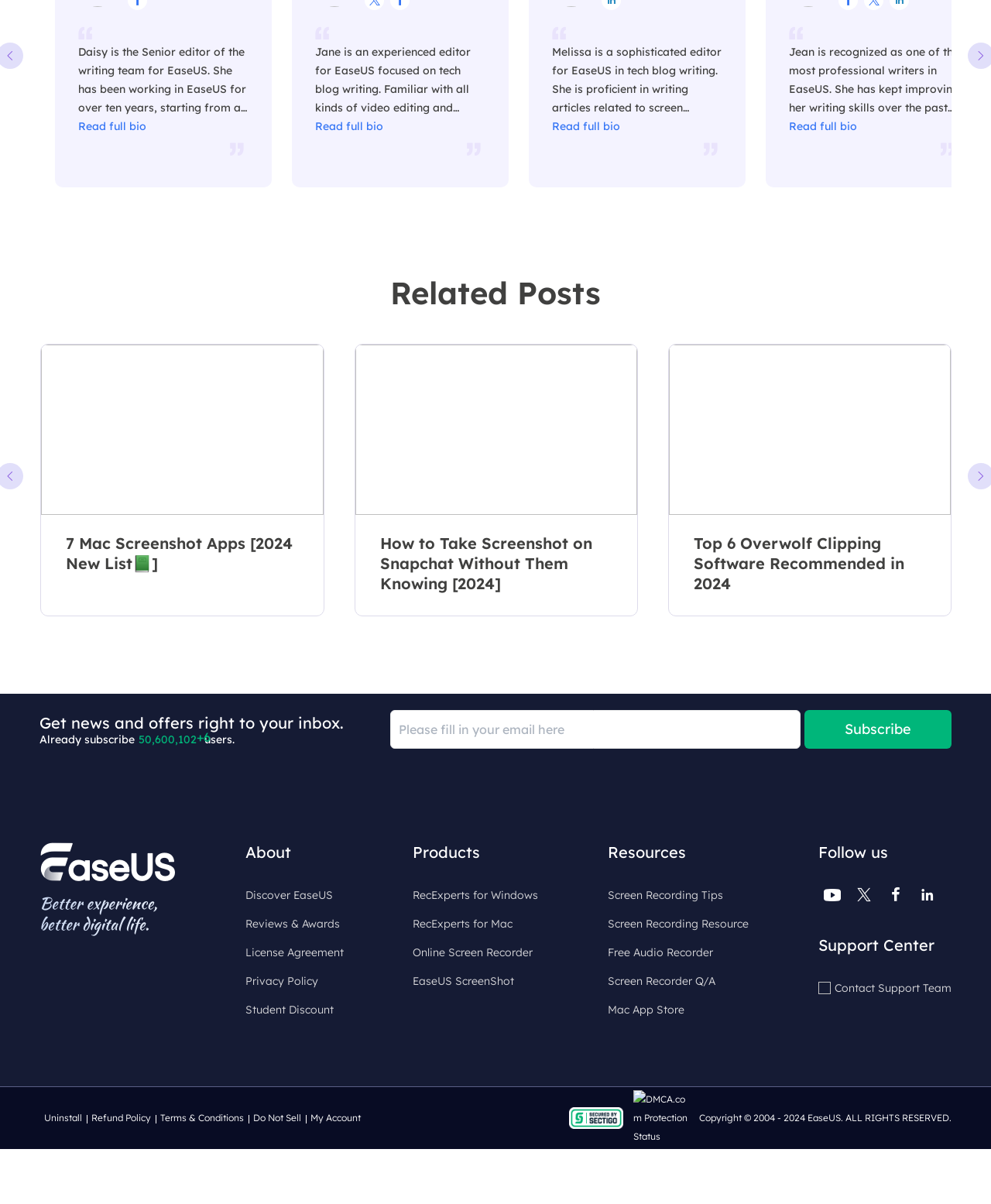Identify the bounding box coordinates of the part that should be clicked to carry out this instruction: "Subscribe to the newsletter".

[0.852, 0.631, 0.919, 0.646]